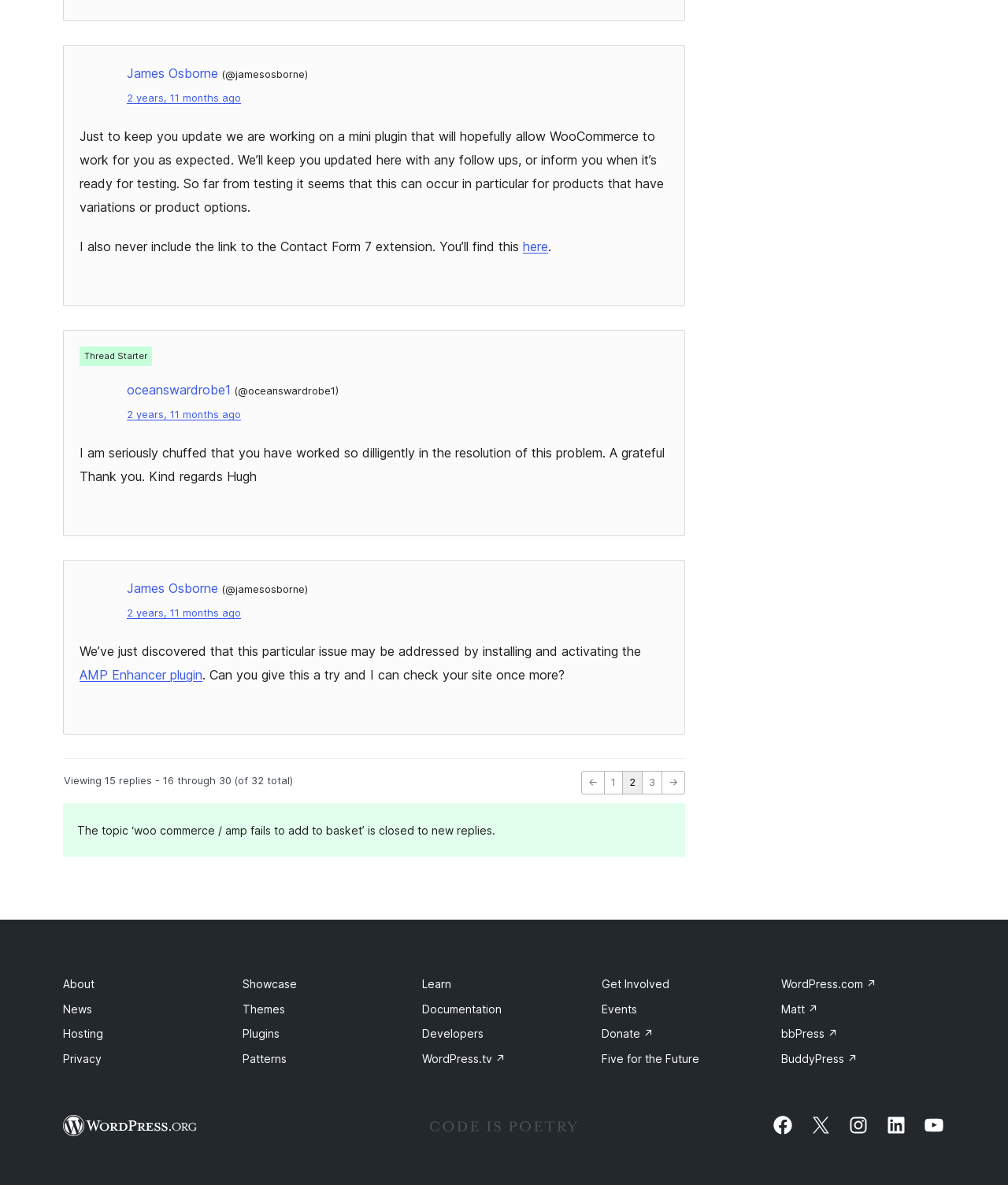Find and indicate the bounding box coordinates of the region you should select to follow the given instruction: "Go to the next page of replies".

[0.656, 0.651, 0.68, 0.671]